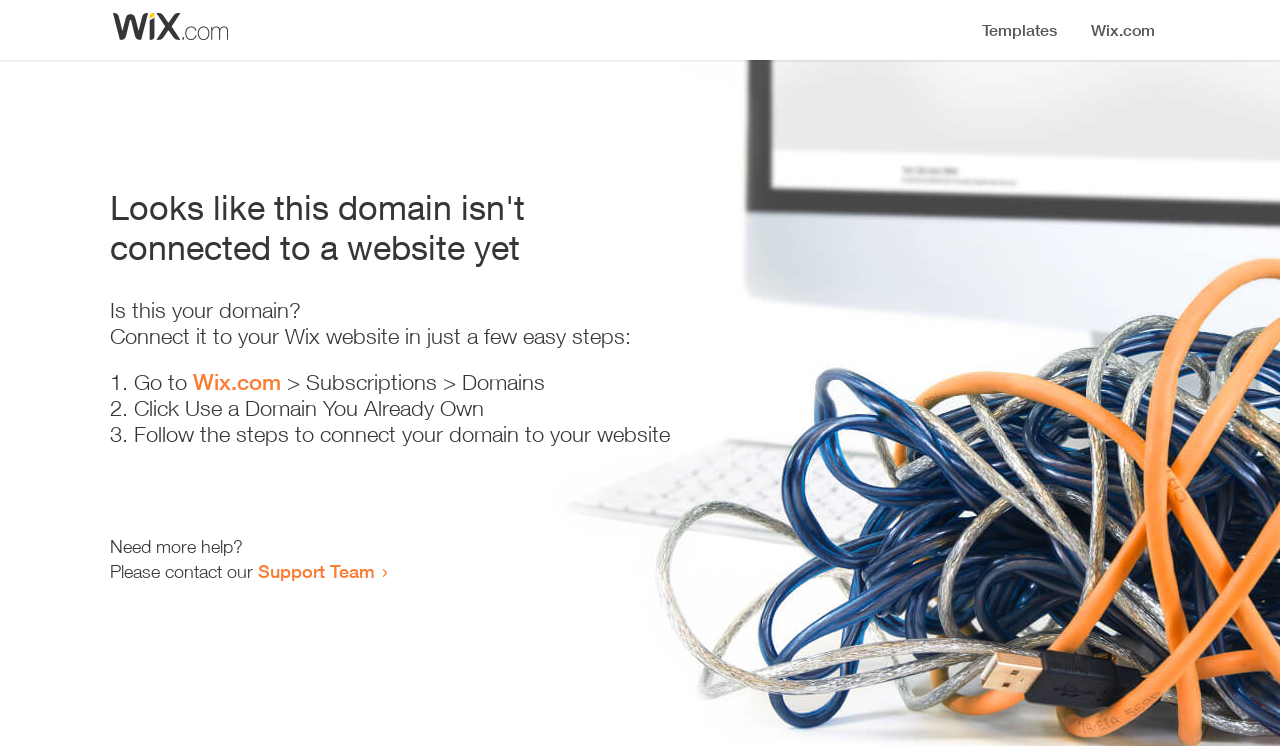Please look at the image and answer the question with a detailed explanation: What is the current status of the domain?

Based on the heading 'Looks like this domain isn't connected to a website yet', it is clear that the domain is not currently connected to a website.